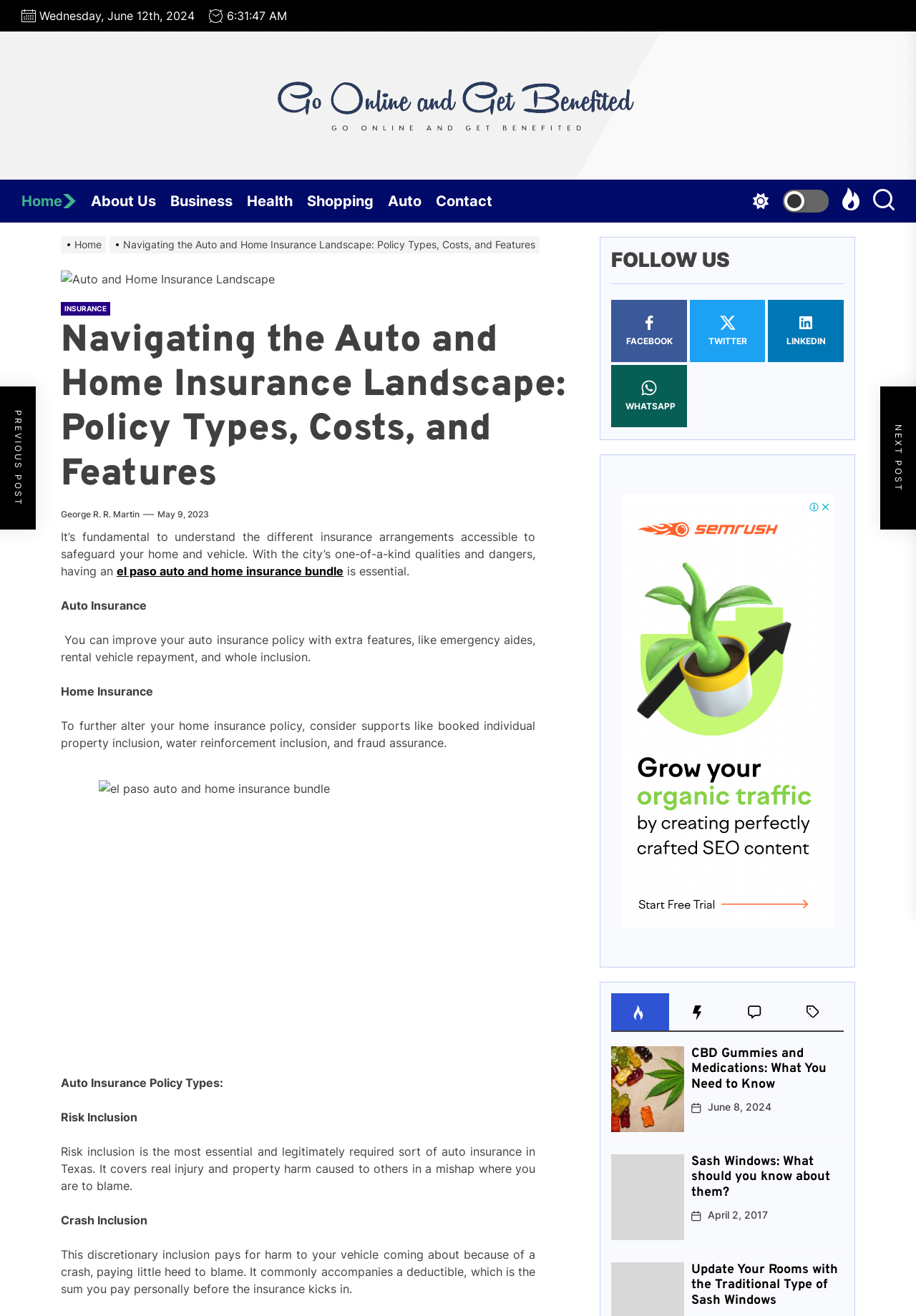Locate the bounding box coordinates of the element that should be clicked to execute the following instruction: "Follow the 'FACEBOOK' link".

[0.667, 0.228, 0.75, 0.275]